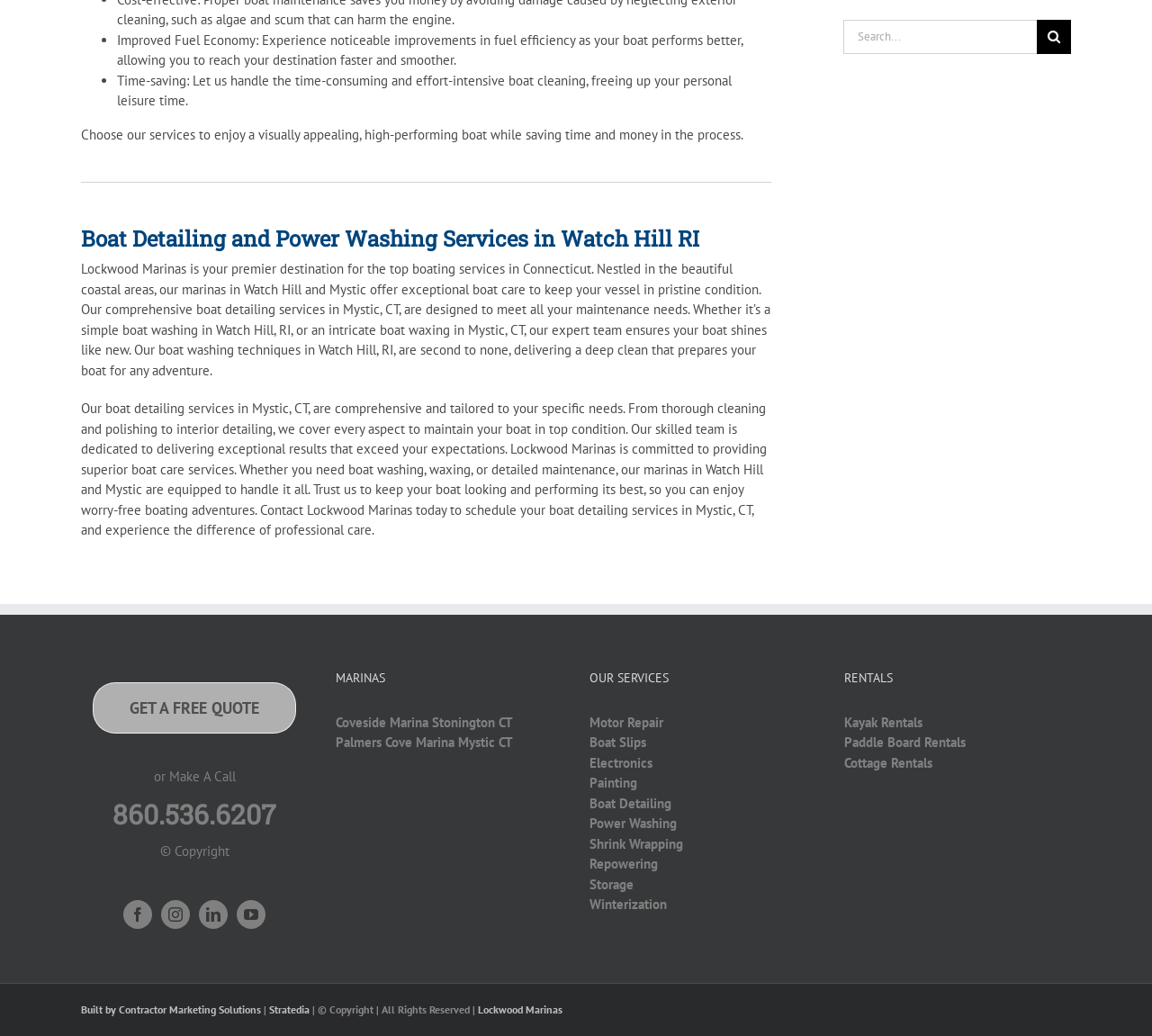Please provide the bounding box coordinates for the element that needs to be clicked to perform the instruction: "Call 860.536.6207". The coordinates must consist of four float numbers between 0 and 1, formatted as [left, top, right, bottom].

[0.07, 0.773, 0.268, 0.799]